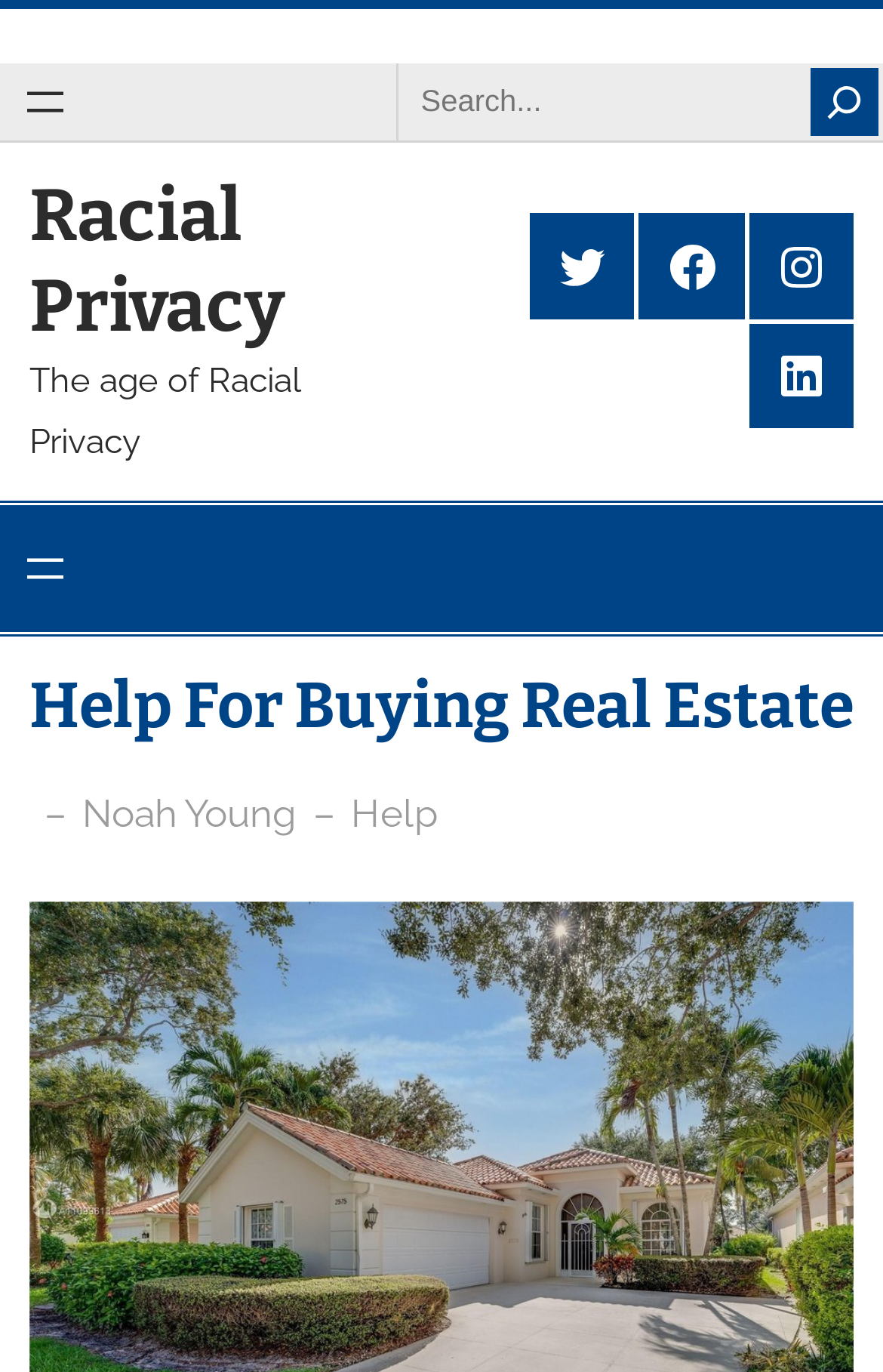Locate the bounding box of the UI element defined by this description: "Racial Privacy". The coordinates should be given as four float numbers between 0 and 1, formatted as [left, top, right, bottom].

[0.033, 0.126, 0.323, 0.255]